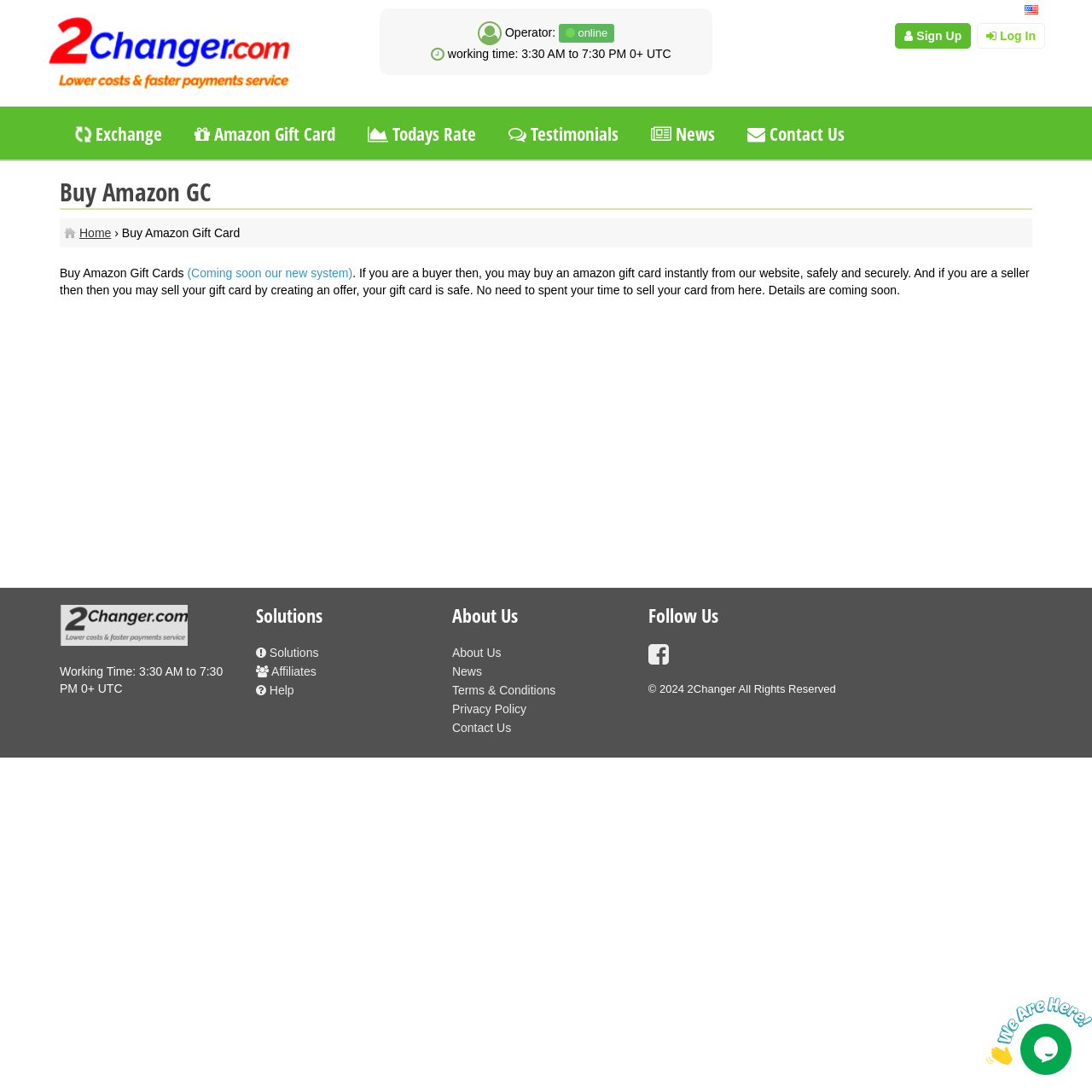Locate the bounding box coordinates for the element described below: "News". The coordinates must be four float values between 0 and 1, formatted as [left, top, right, bottom].

[0.414, 0.608, 0.441, 0.621]